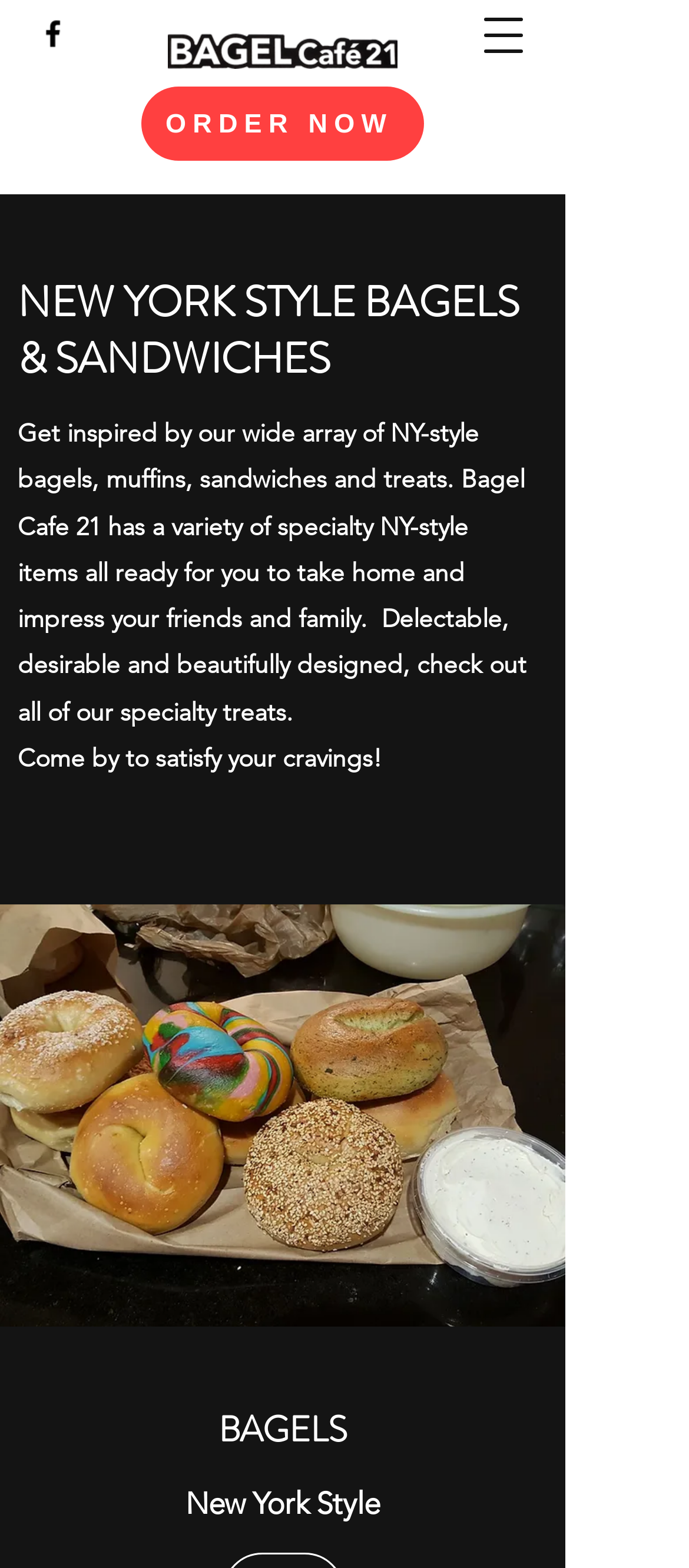Identify the main title of the webpage and generate its text content.

NEW YORK STYLE BAGELS & SANDWICHES
